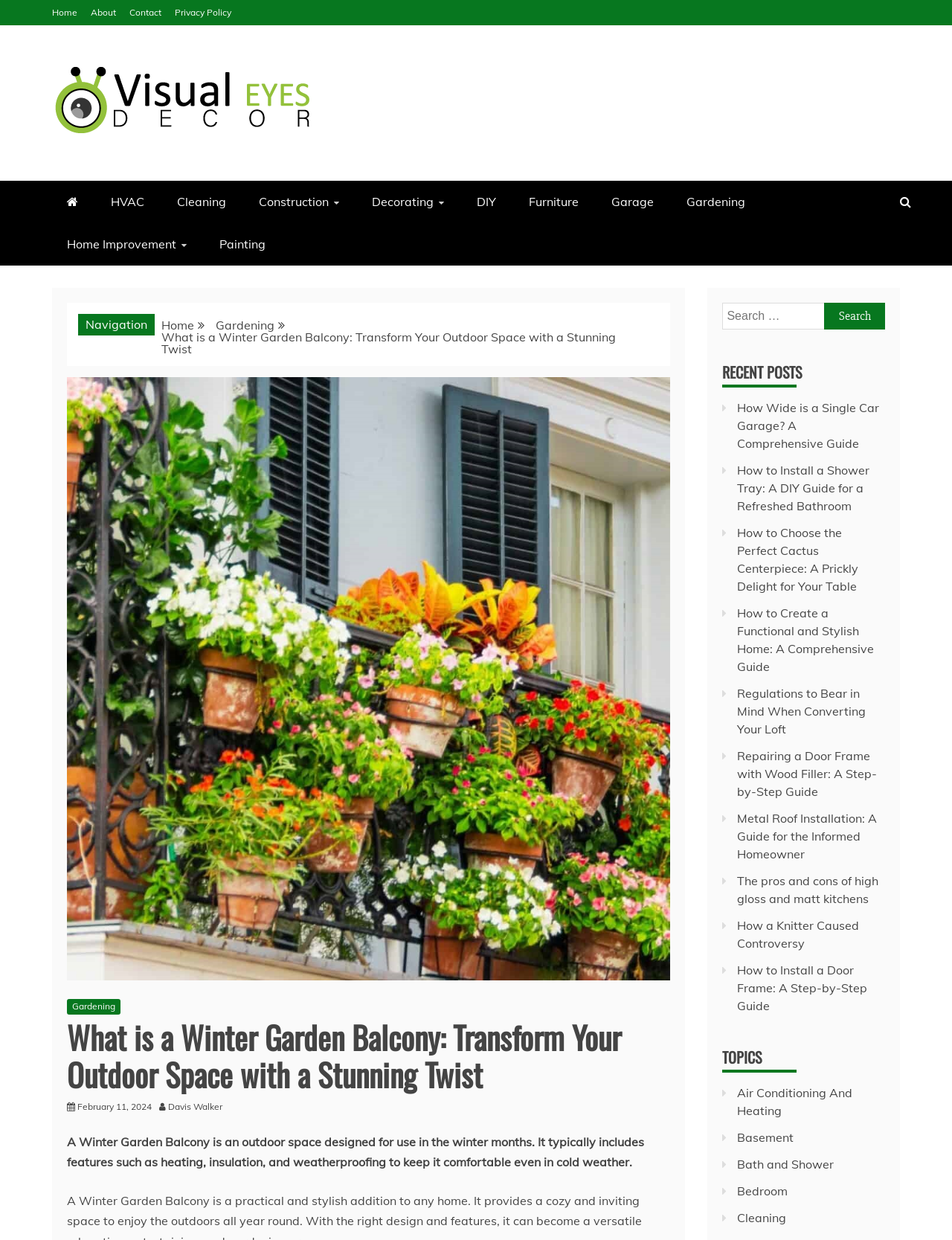Identify the bounding box coordinates for the region of the element that should be clicked to carry out the instruction: "Explore the 'Gardening' topic". The bounding box coordinates should be four float numbers between 0 and 1, i.e., [left, top, right, bottom].

[0.705, 0.146, 0.798, 0.18]